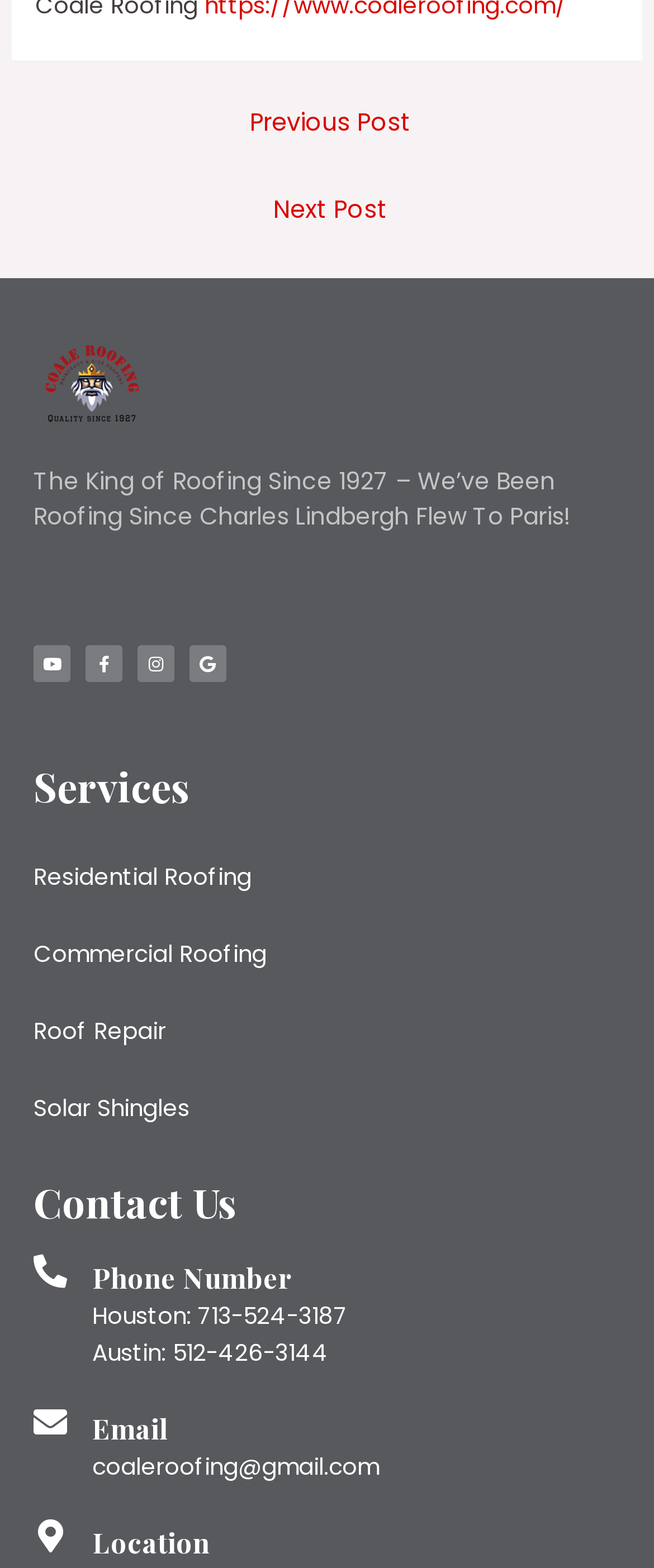Determine the bounding box coordinates of the UI element described below. Use the format (top-left x, top-left y, bottom-right x, bottom-right y) with floating point numbers between 0 and 1: ← Previous Post

[0.024, 0.062, 0.986, 0.098]